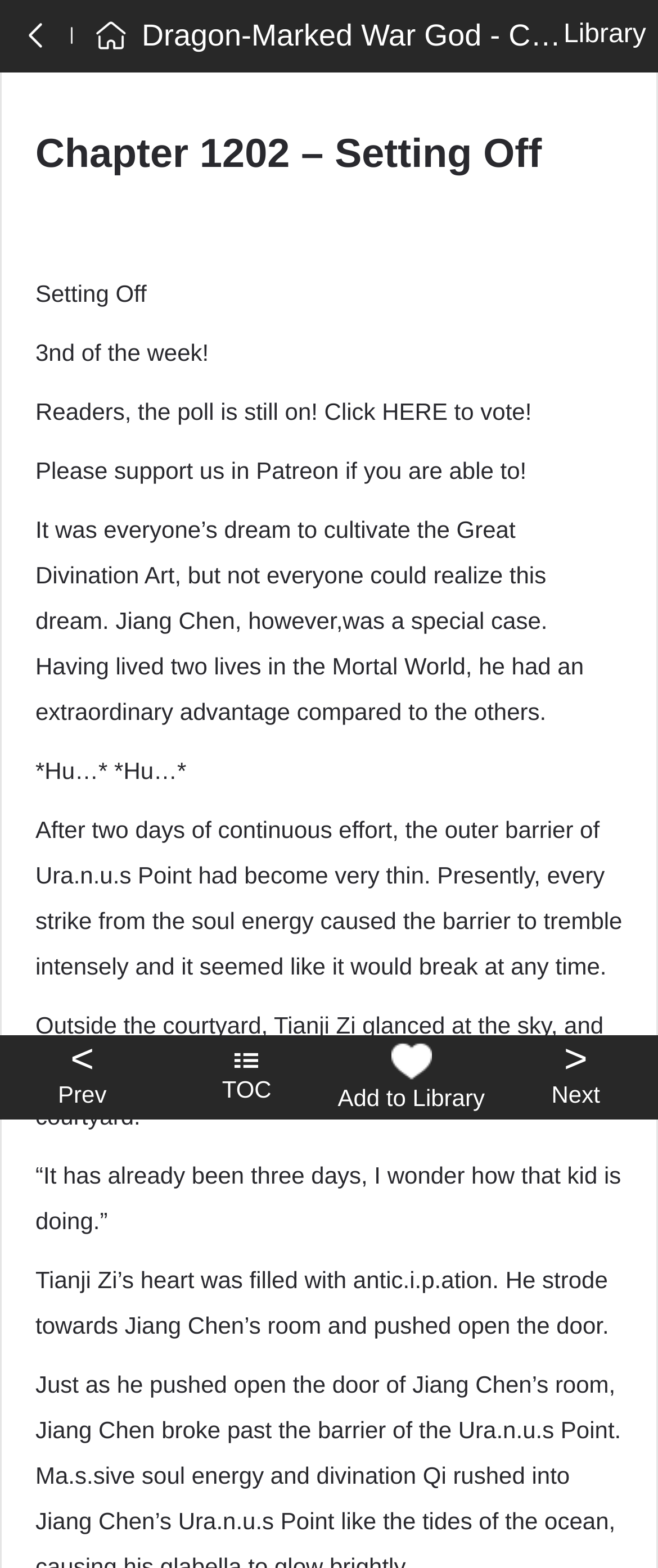Present a detailed account of what is displayed on the webpage.

This webpage appears to be a chapter page from a novel, specifically Chapter 1202 of "Dragon-Marked War God". At the top, there are three links: two empty links and one labeled "Library". Below these links, there is a heading that displays the chapter title. 

To the right of the chapter title, there are three lines of text: one announcing that the poll is still on and asking readers to vote, another requesting support on Patreon, and a third stating that the chapter will be updated three times a week. 

The main content of the chapter is a long passage of text that takes up most of the page. The passage is divided into several paragraphs, each describing a scene or event in the story. The text is quite dense, with no images or breaks to separate the paragraphs. 

At the bottom of the page, there are four links: "< Prev", "TOC", "Add to Library", and "> Next". The "TOC" link has an image beside it, and the "Add to Library" link also has an image. These links likely allow readers to navigate to previous or next chapters, access the table of contents, or add the novel to their library.